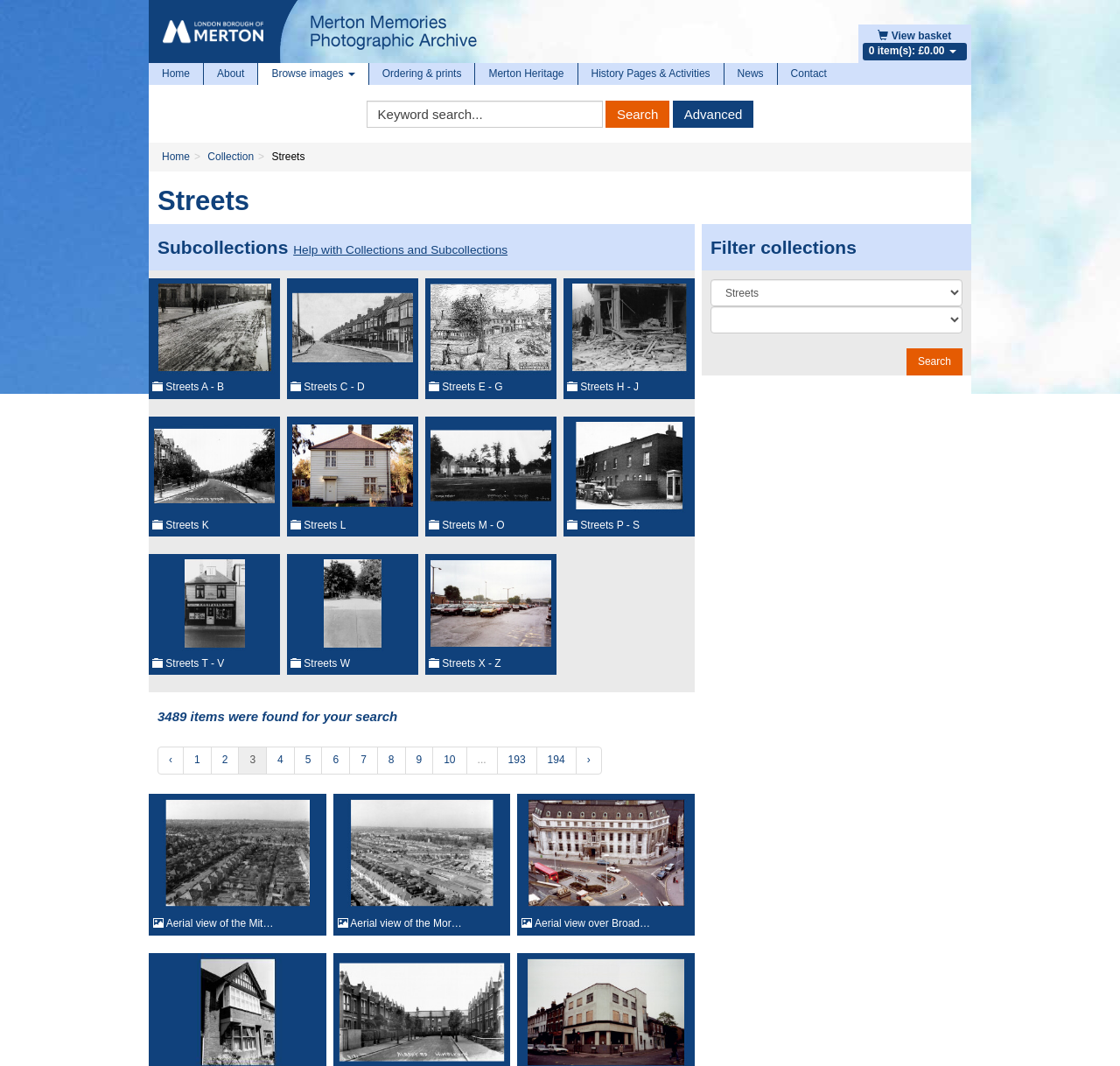Please identify the bounding box coordinates of the region to click in order to complete the given instruction: "View Streets A - B images". The coordinates should be four float numbers between 0 and 1, i.e., [left, top, right, bottom].

[0.133, 0.261, 0.25, 0.374]